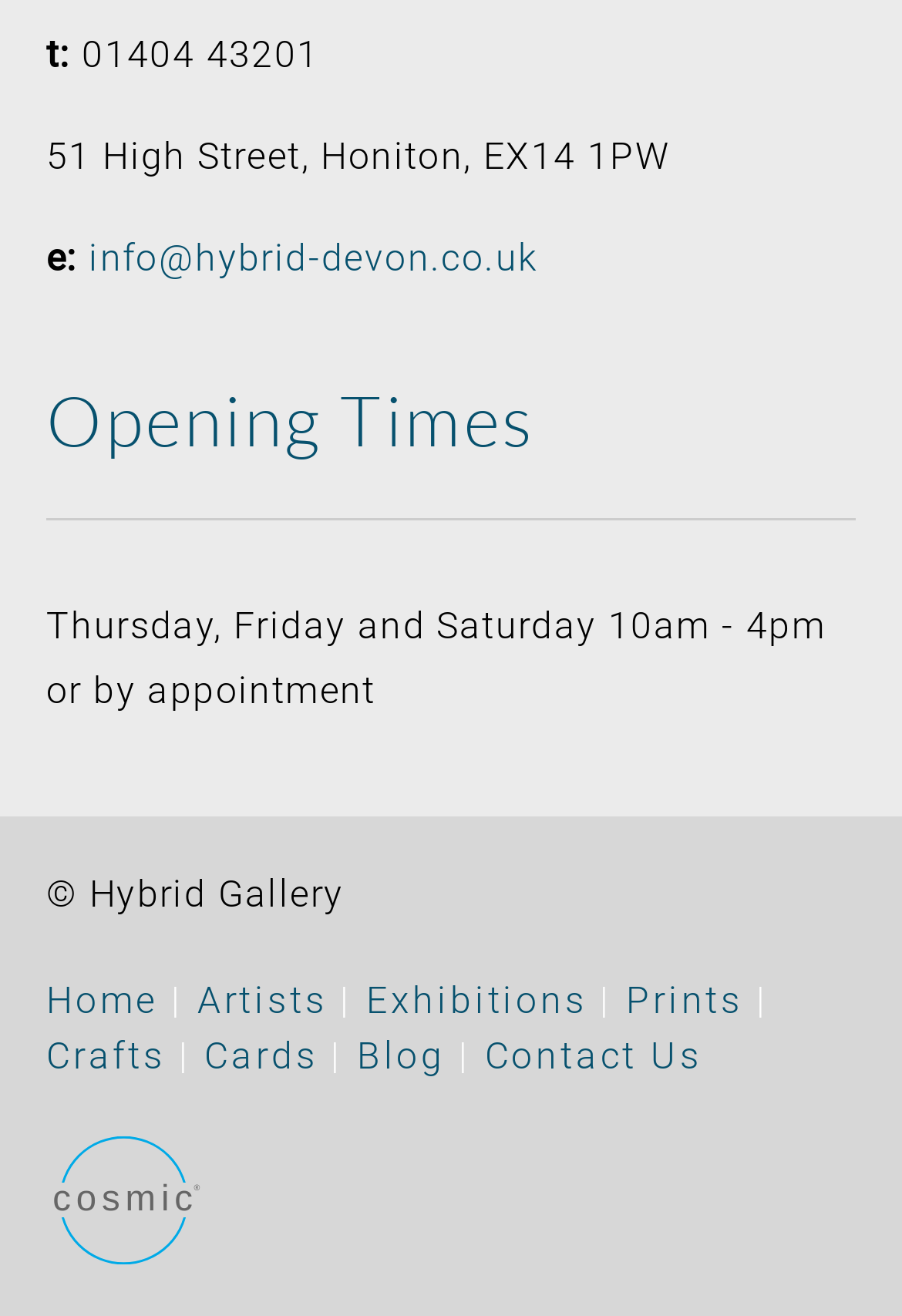Answer with a single word or phrase: 
Who designed and developed the website of Hybrid Gallery?

Cosmic